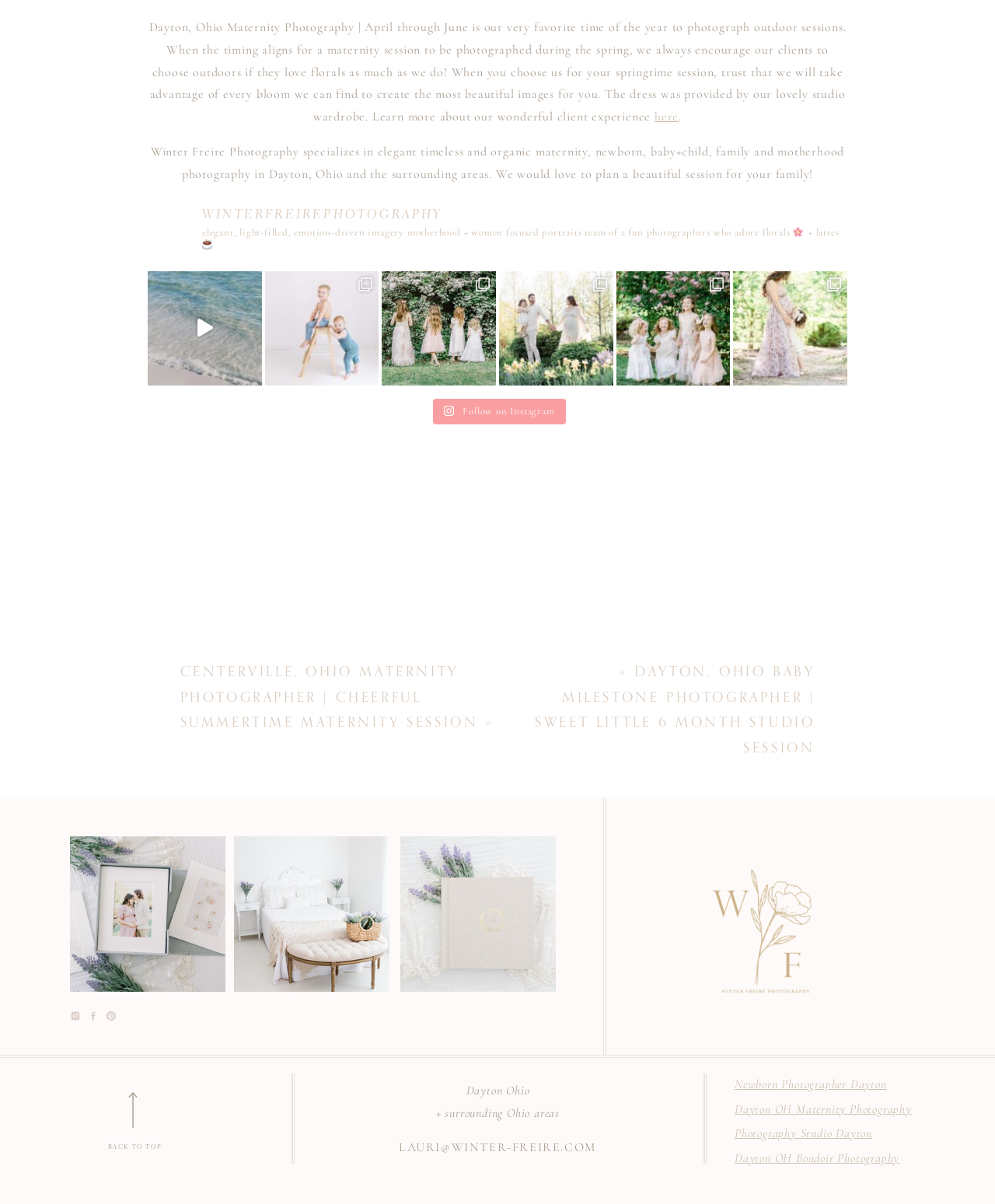What is the occupation of Lauri and Carrie?
Give a single word or phrase as your answer by examining the image.

Photographers